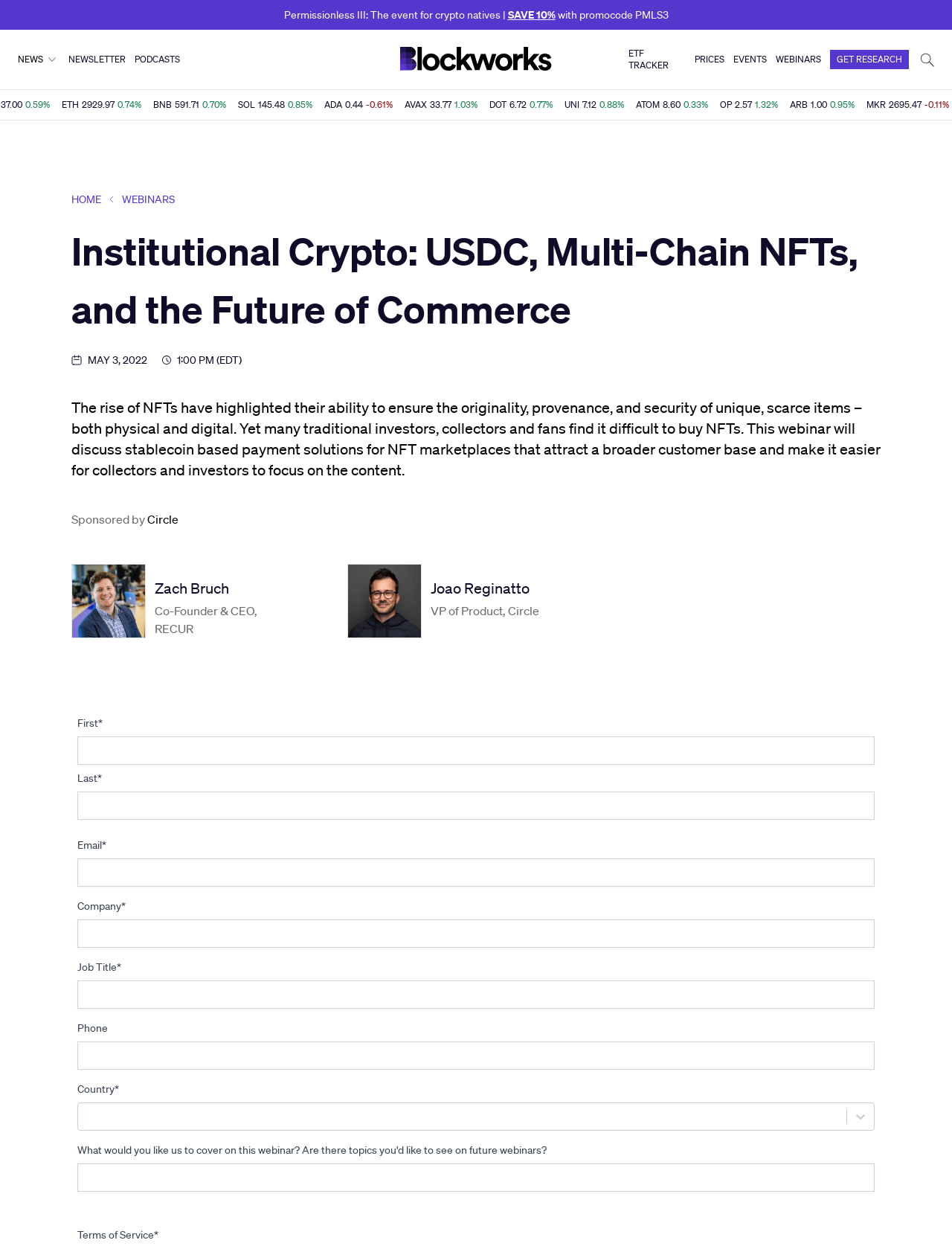Using the format (top-left x, top-left y, bottom-right x, bottom-right y), and given the element description, identify the bounding box coordinates within the screenshot: get research

[0.872, 0.04, 0.955, 0.056]